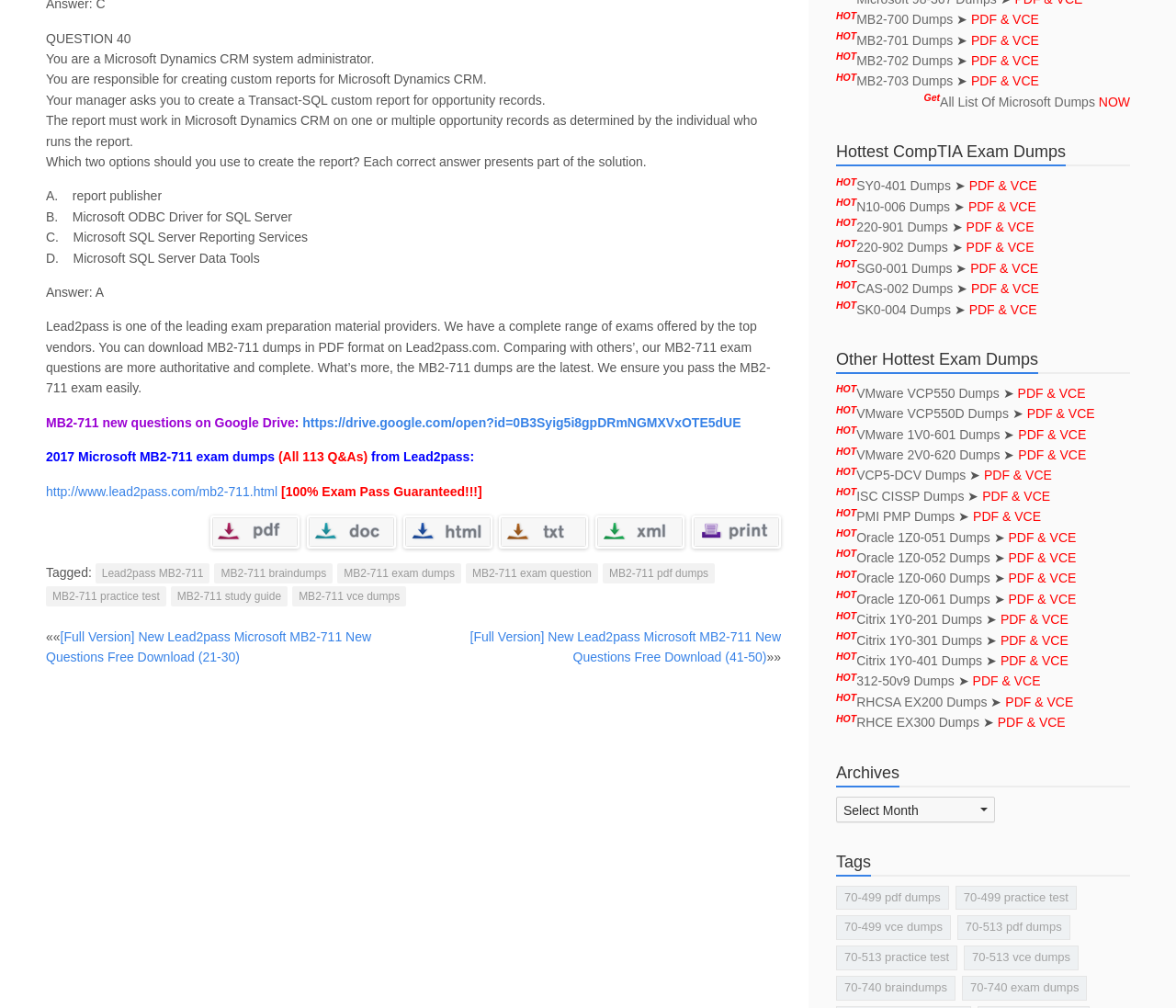Identify the bounding box coordinates for the element you need to click to achieve the following task: "Download MB2-711 dumps in PDF format". Provide the bounding box coordinates as four float numbers between 0 and 1, in the form [left, top, right, bottom].

[0.257, 0.412, 0.63, 0.426]